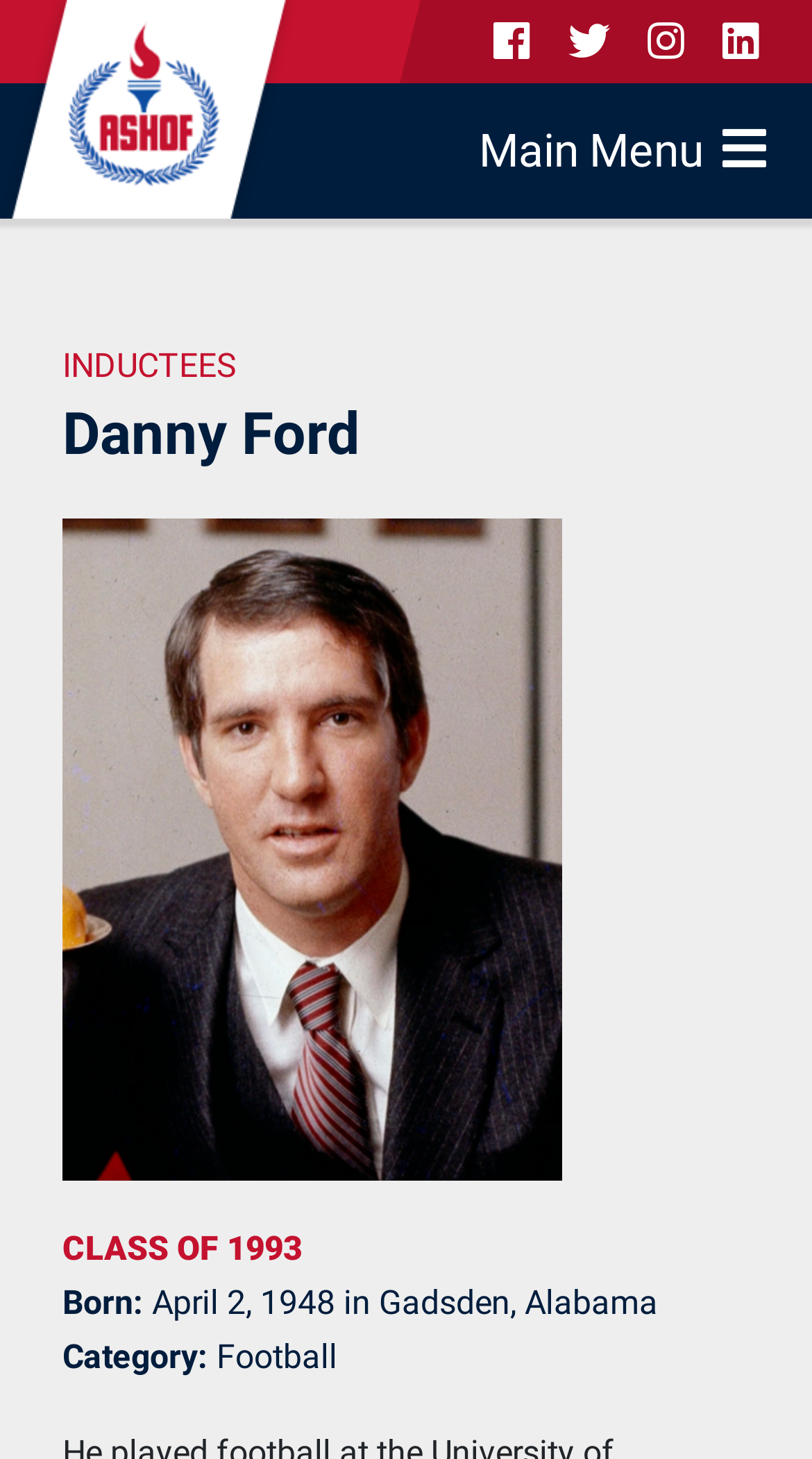Given the content of the image, can you provide a detailed answer to the question?
What is Danny Ford's birthdate?

I found the answer by looking at the 'Born:' section, which is located below the 'CLASS OF 1993' text. The full text in this section is 'Born: April 2, 1948 in Gadsden, Alabama', so the birthdate is April 2, 1948.